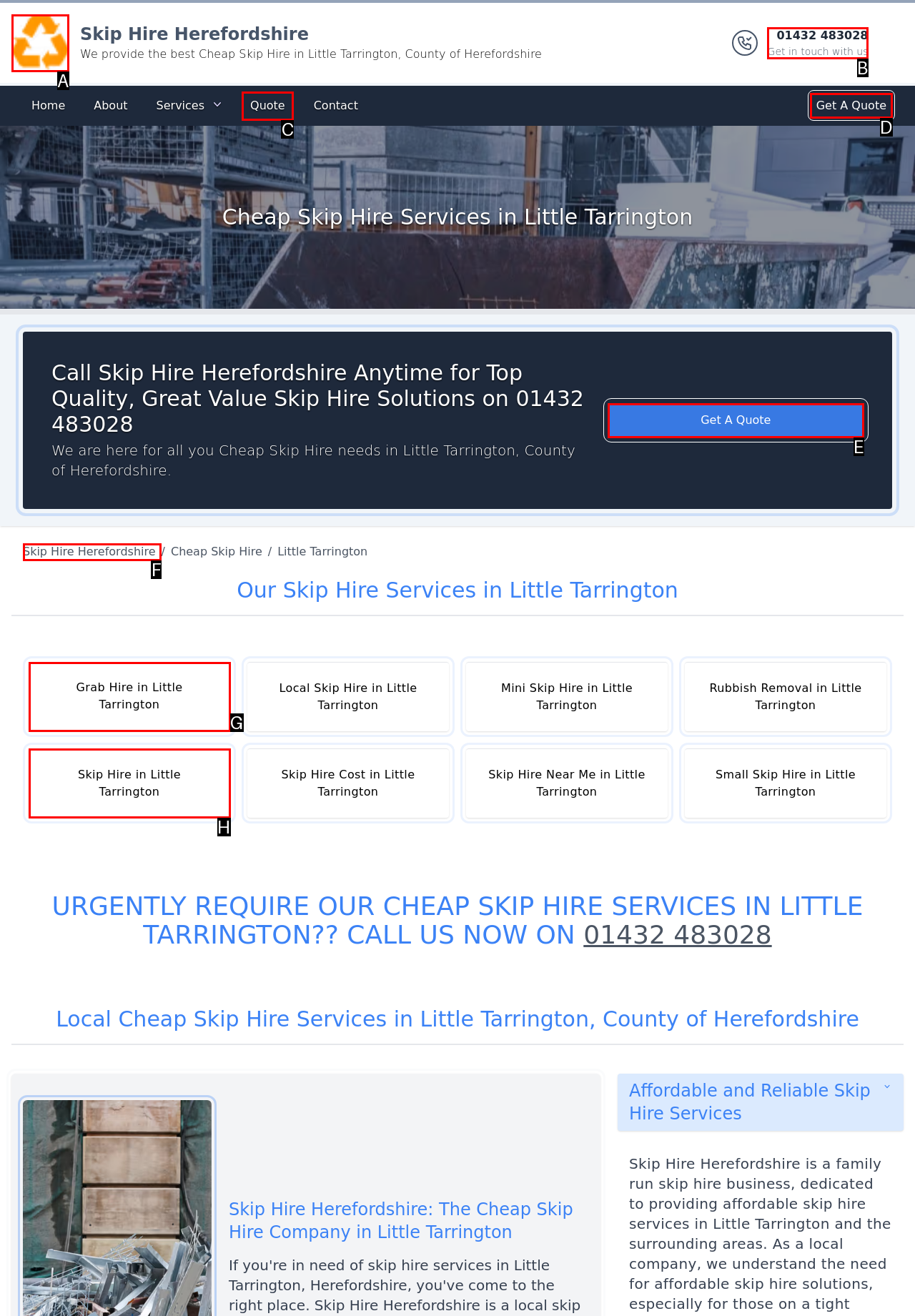Select the appropriate option that fits: Grab Hire in Little Tarrington
Reply with the letter of the correct choice.

G